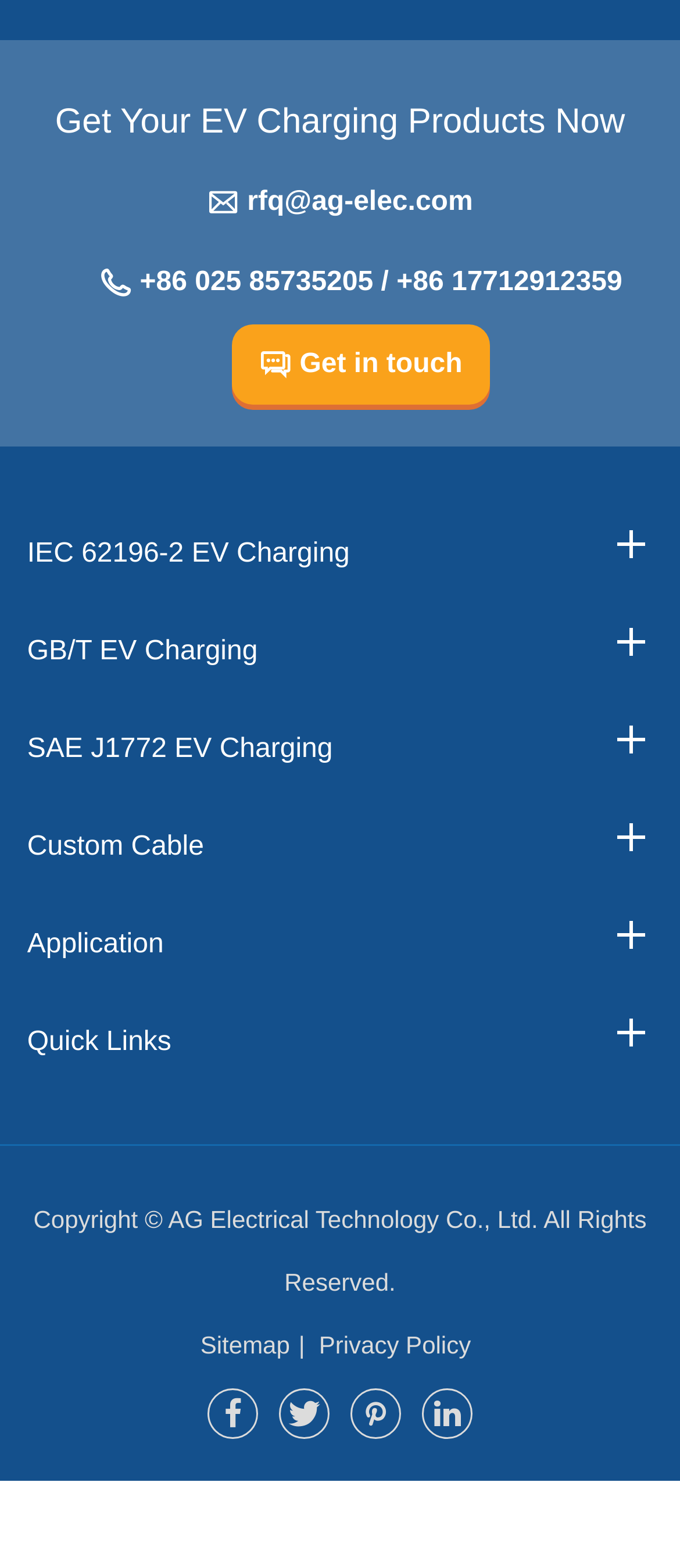Please identify the bounding box coordinates of the region to click in order to complete the given instruction: "Learn about IEC 62196-2 EV Charging". The coordinates should be four float numbers between 0 and 1, i.e., [left, top, right, bottom].

[0.04, 0.333, 0.96, 0.373]